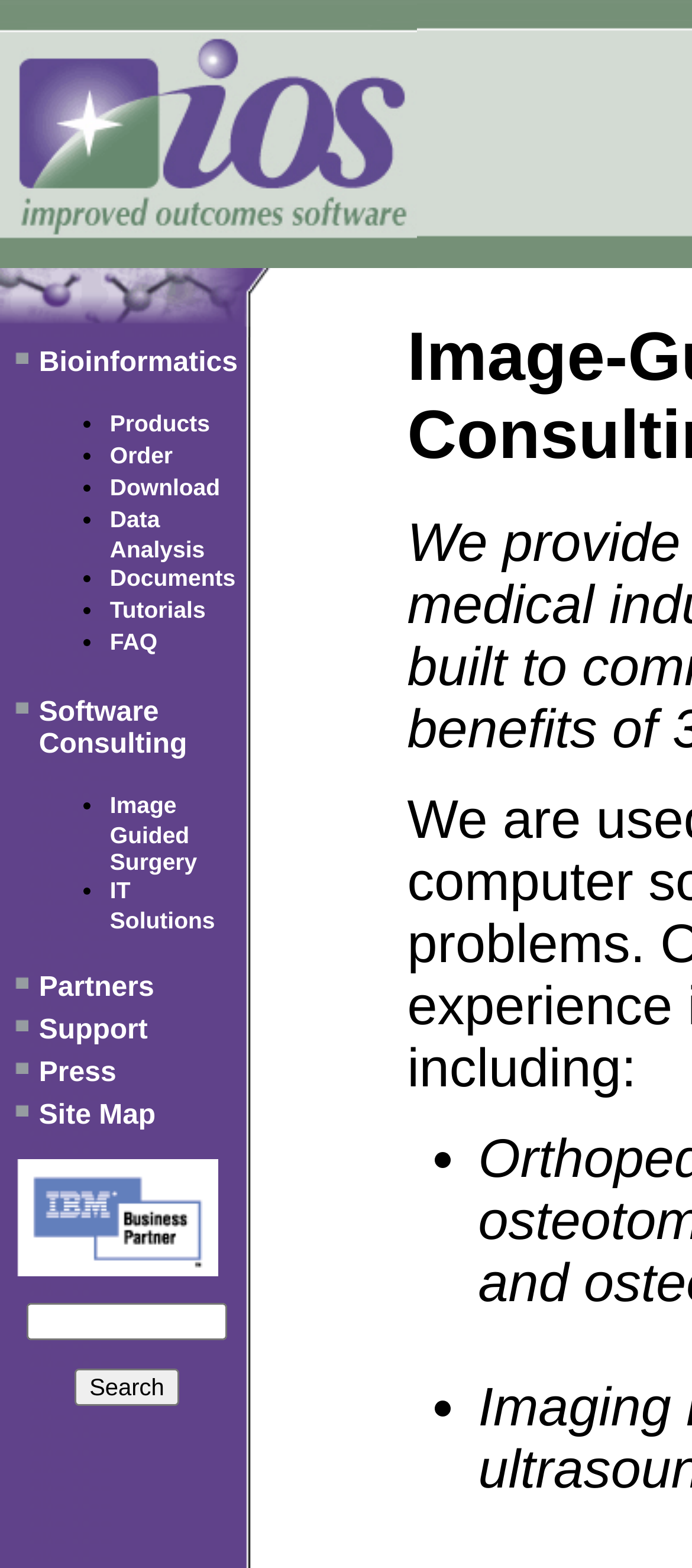Please specify the bounding box coordinates in the format (top-left x, top-left y, bottom-right x, bottom-right y), with values ranging from 0 to 1. Identify the bounding box for the UI component described as follows: Tutorials

[0.159, 0.379, 0.297, 0.398]